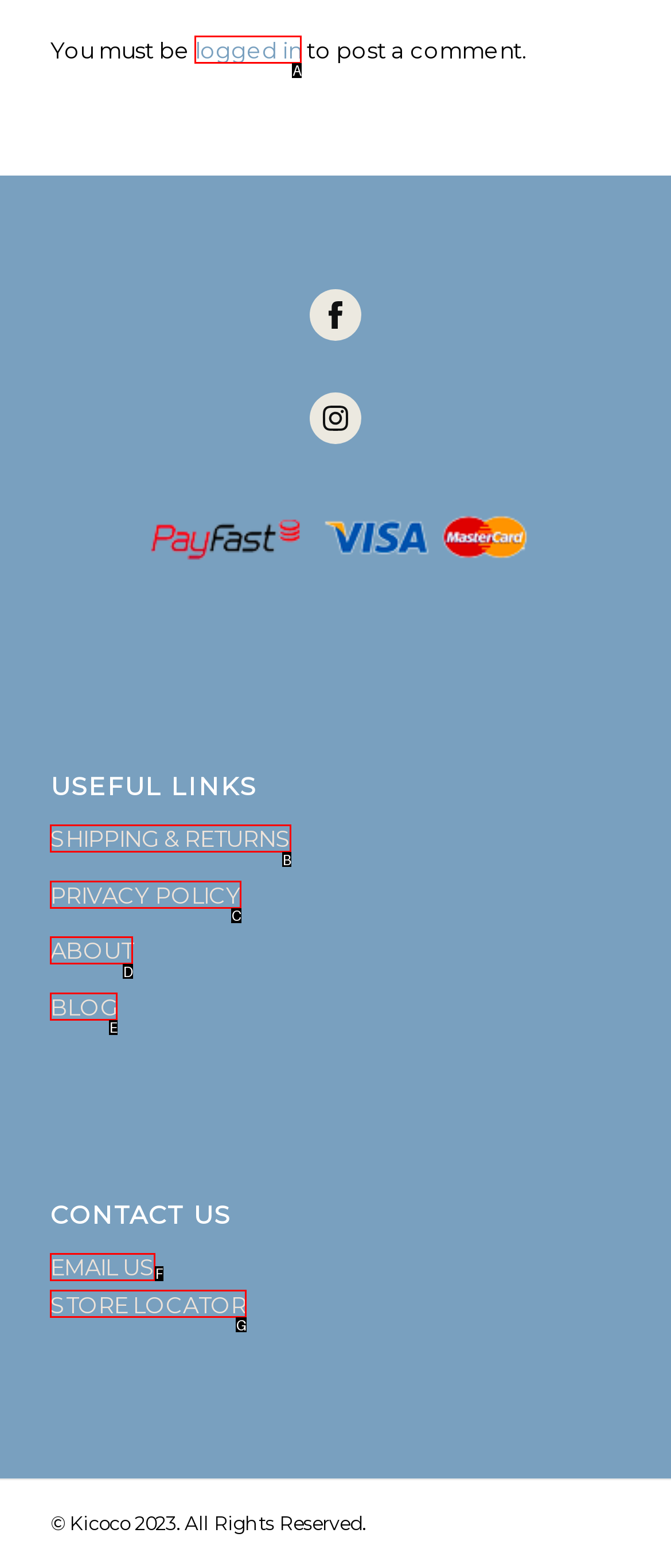Find the HTML element that matches the description provided: parent_node: Inquire Now
Answer using the corresponding option letter.

None